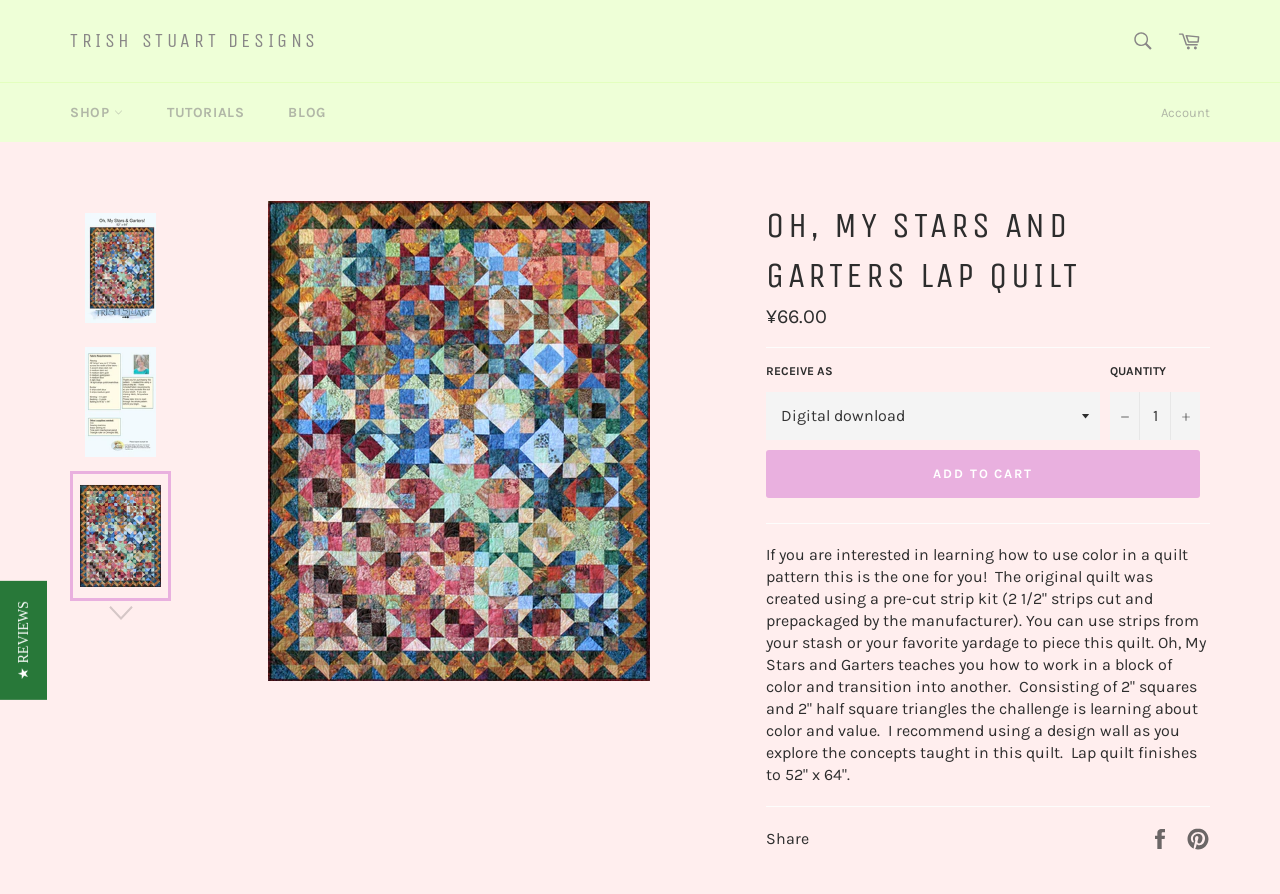Please find the bounding box for the UI element described by: "Shop".

[0.039, 0.093, 0.112, 0.159]